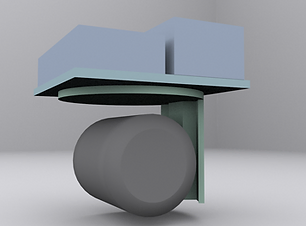What is the goal of Gravitec's satellite constellation?
Deliver a detailed and extensive answer to the question.

According to the caption, Gravitec's plans involve deploying an ultra-low orbit constellation of imaging satellites, aiming to achieve high-resolution Earth imagery using relatively inexpensive platforms, showcasing the potential for long-term operations in space.